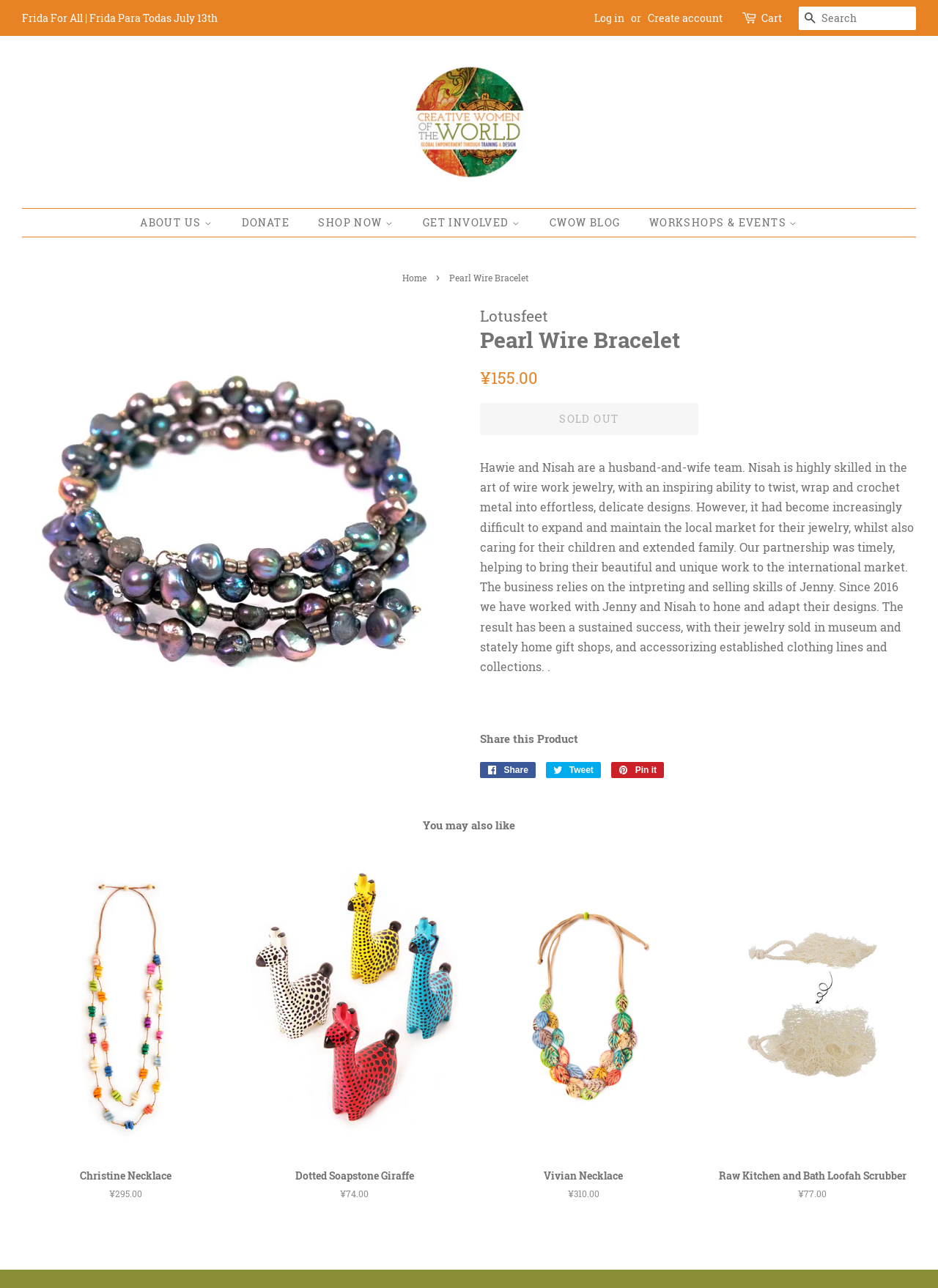What is the principal heading displayed on the webpage?

Pearl Wire Bracelet